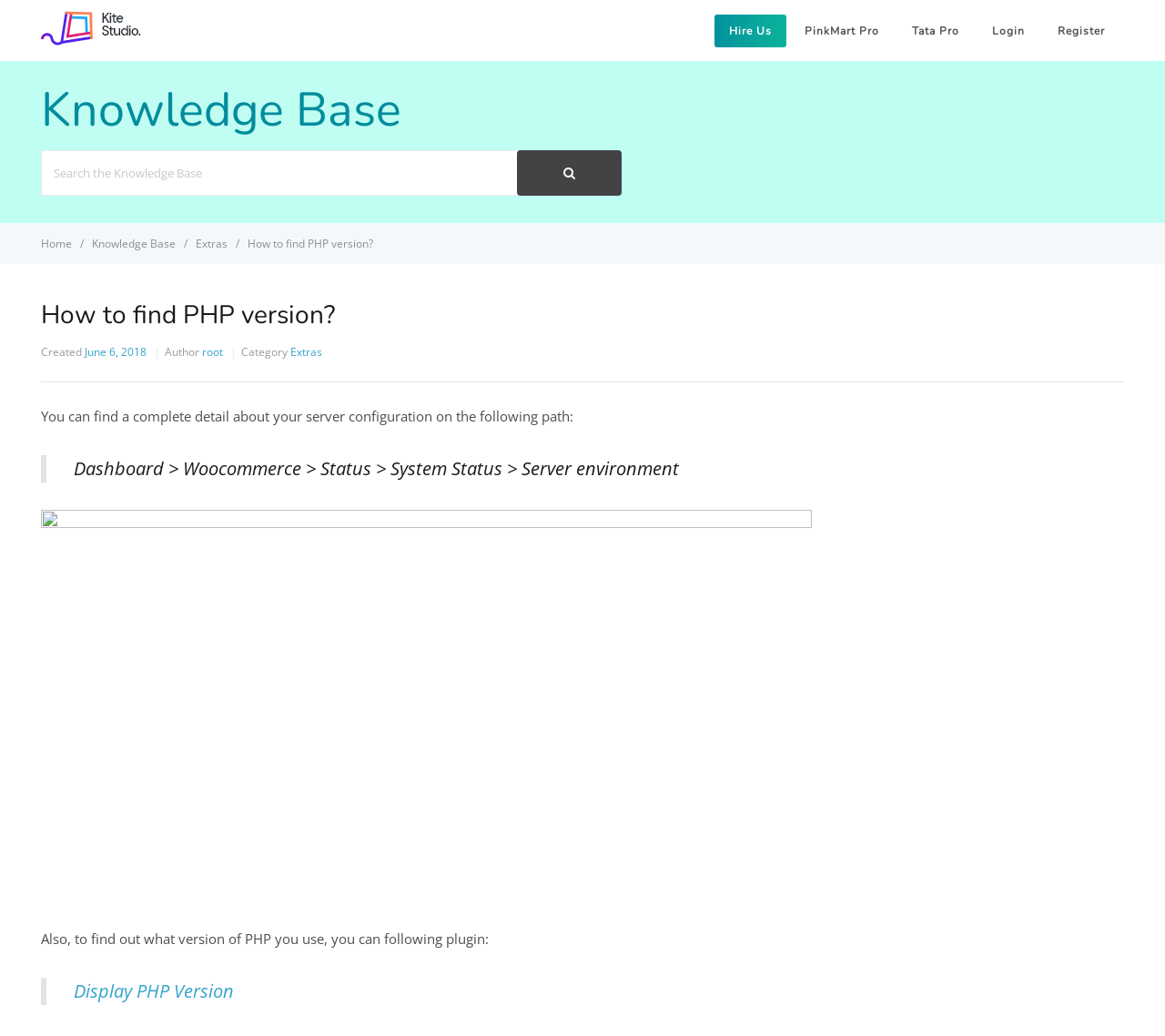Using the element description How to find PHP version?, predict the bounding box coordinates for the UI element. Provide the coordinates in (top-left x, top-left y, bottom-right x, bottom-right y) format with values ranging from 0 to 1.

[0.212, 0.228, 0.32, 0.243]